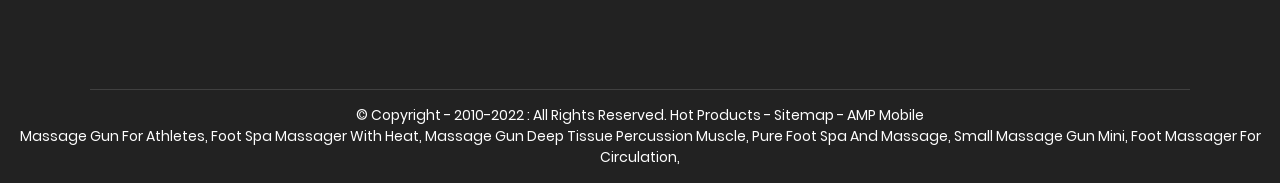What is the vertical position of the 'Massage Gun For Athletes' link?
Look at the image and respond to the question as thoroughly as possible.

I compared the y1 and y2 coordinates of the 'Massage Gun For Athletes' link with the footer links and found that it has a higher y1 value, indicating that it is positioned below the footer links.